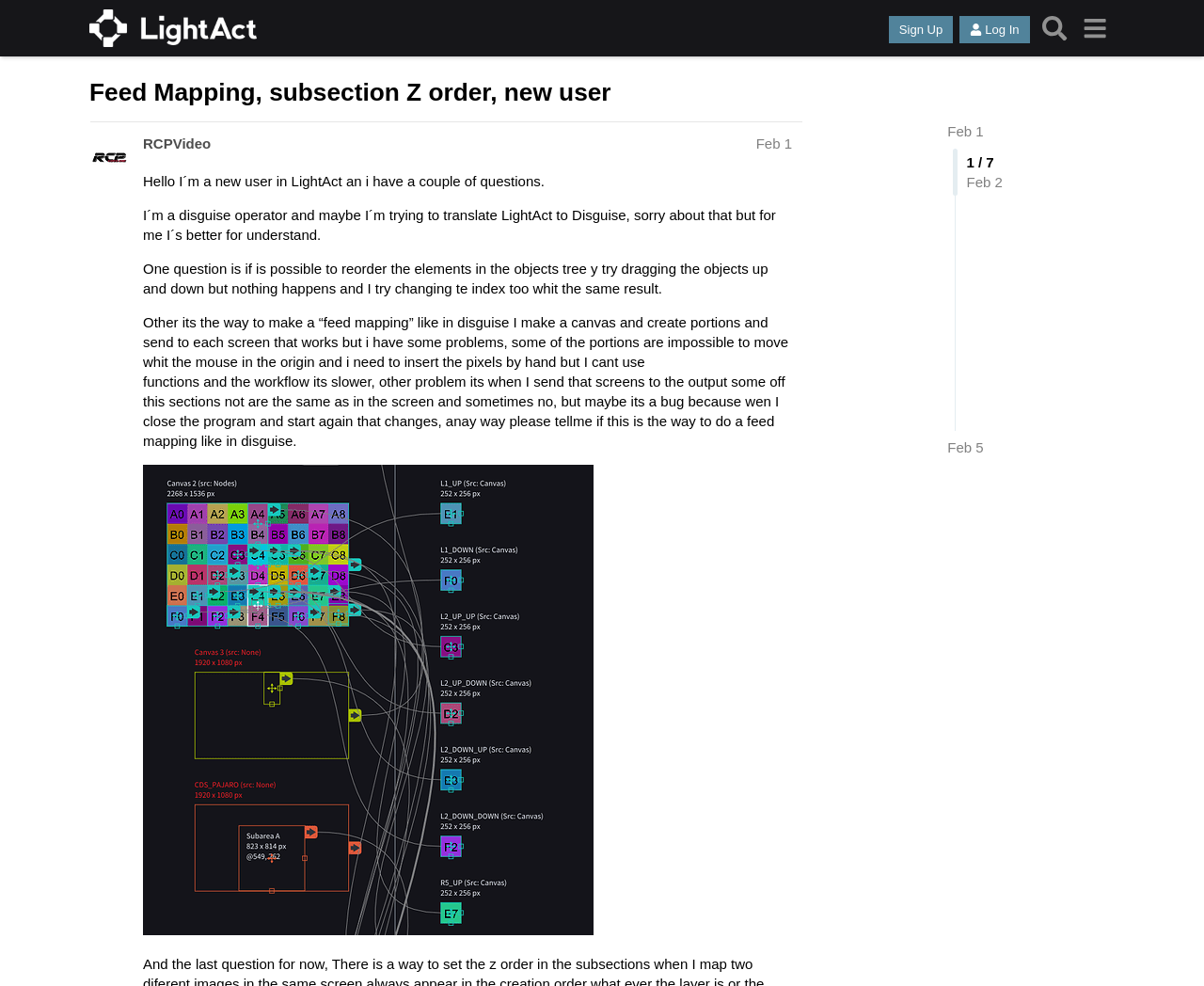What is the user's profession?
Answer with a single word or phrase, using the screenshot for reference.

Disguise operator